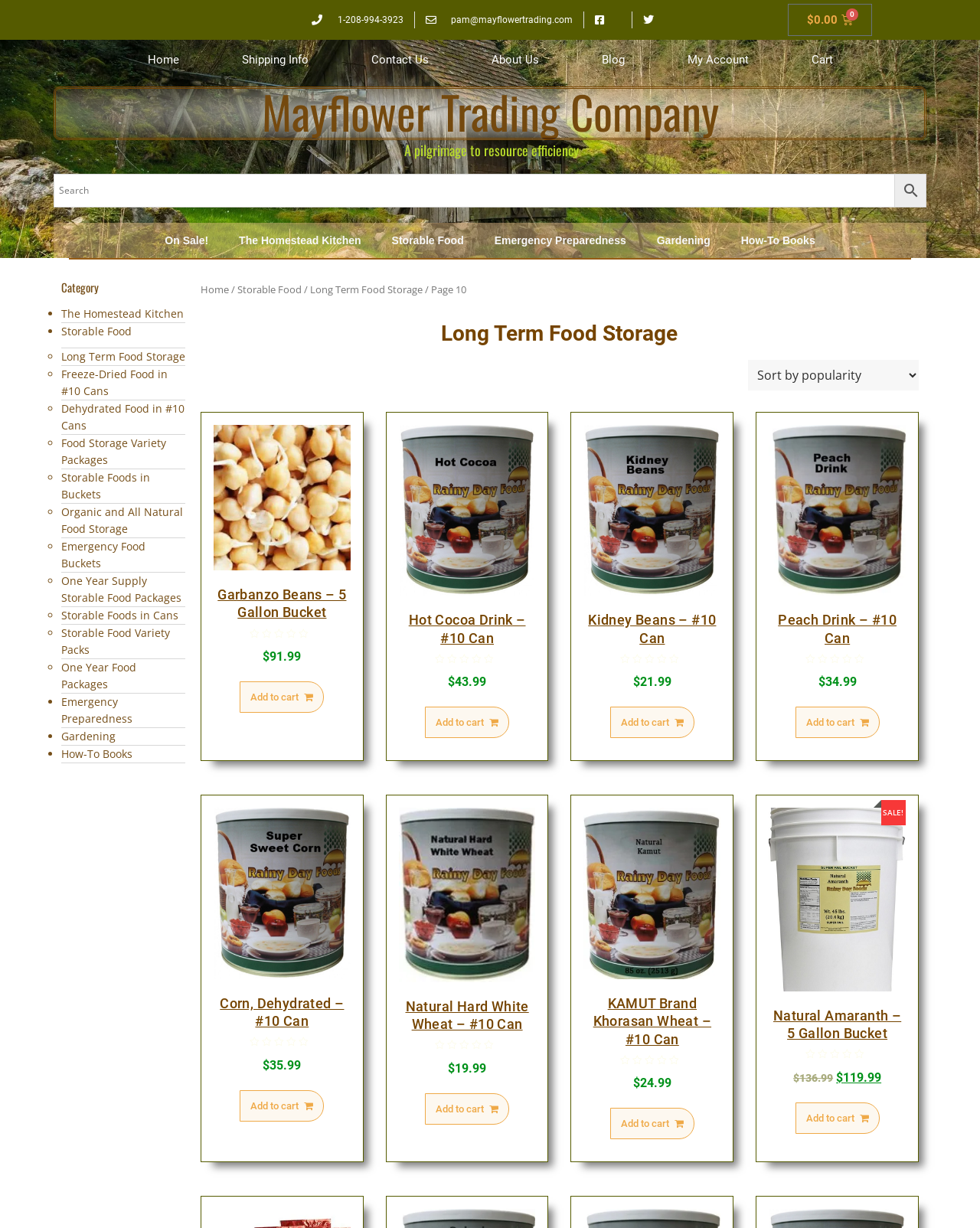Based on the image, provide a detailed response to the question:
What is the category of the product 'Garbanzo Beans – 5 Gallon Bucket'?

I found the category by looking at the breadcrumb navigation at the top of the webpage, which shows the category hierarchy. The product 'Garbanzo Beans – 5 Gallon Bucket' is under the category 'Storable Food'.